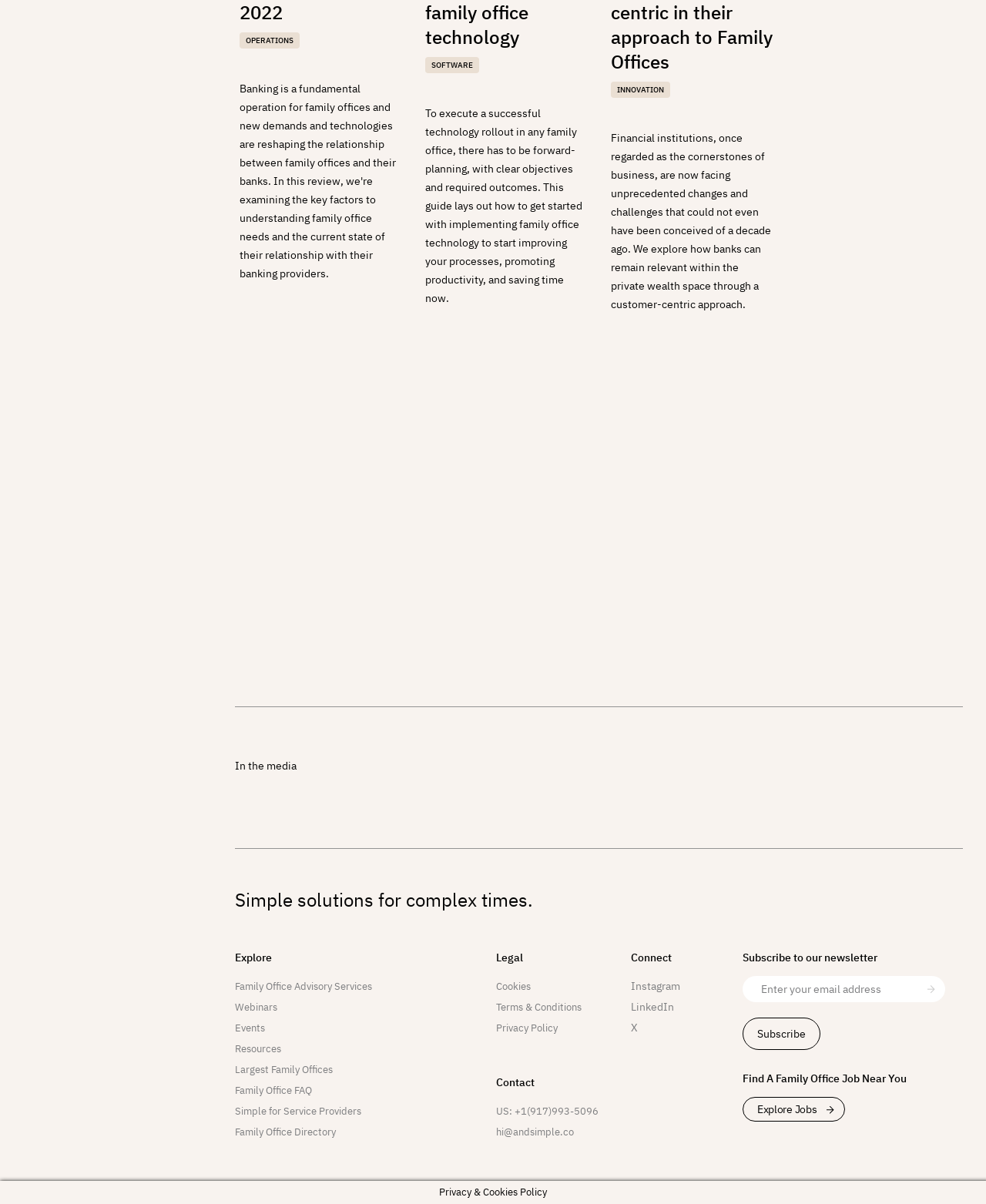Please provide a comprehensive answer to the question based on the screenshot: What is the purpose of the 'Subscribe to our newsletter' section?

The 'Subscribe to our newsletter' section has a textbox and a 'Subscribe' button, indicating that users can input their email address and subscribe to receive newsletters from the website. This section is likely intended to allow users to stay updated with the latest news and information from the website.